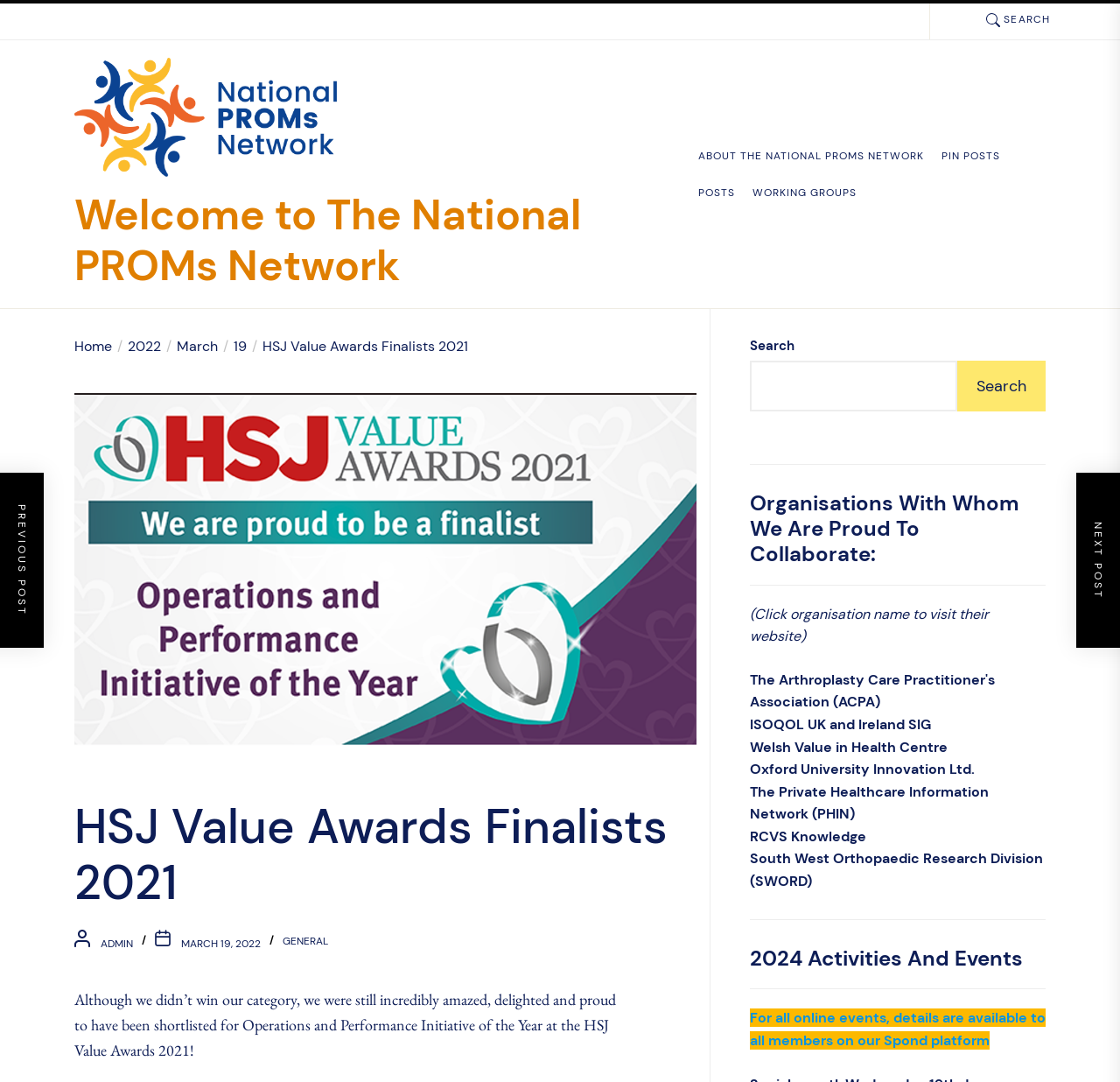How many organisations are listed as collaborators?
Refer to the screenshot and respond with a concise word or phrase.

6